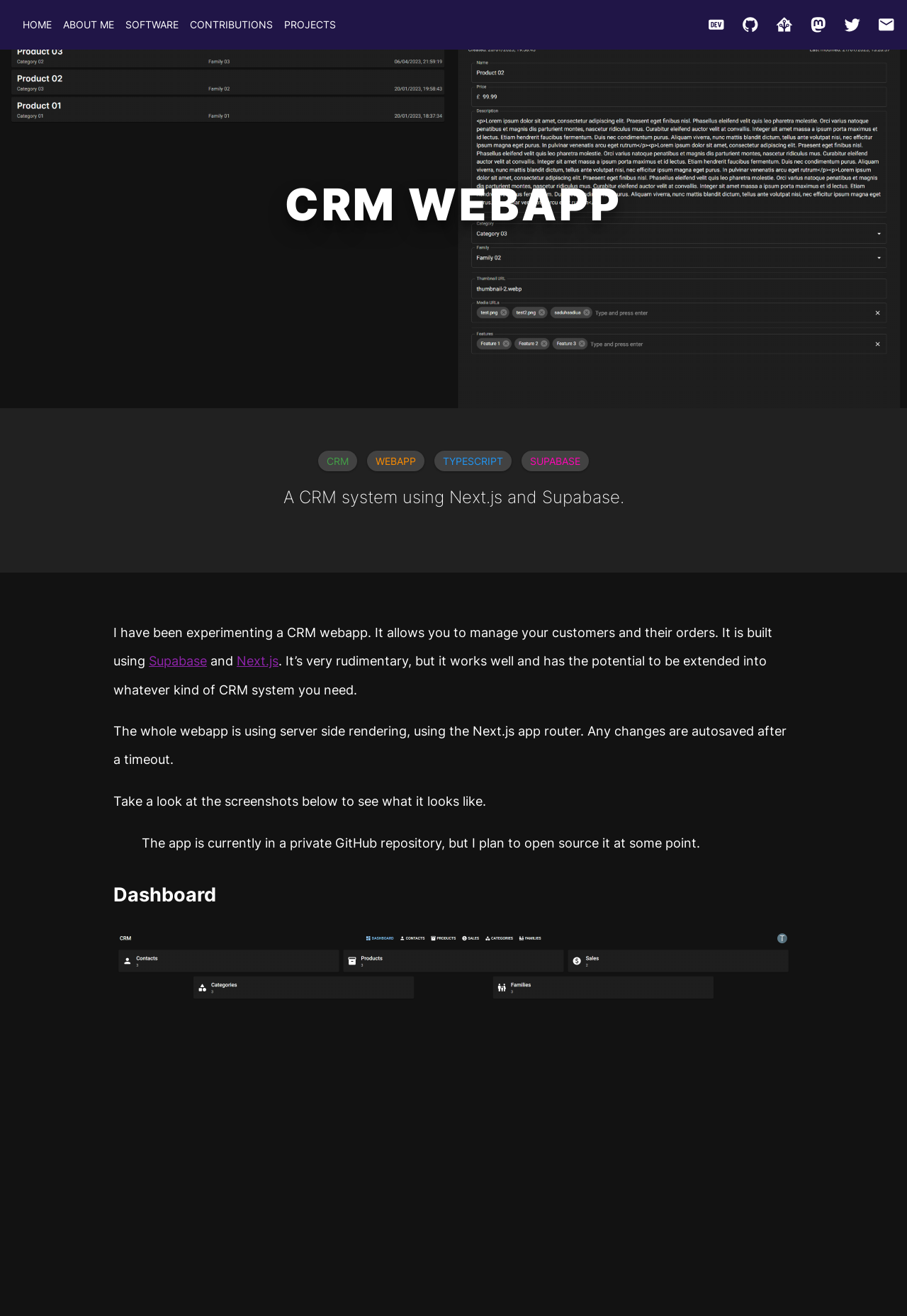Please find the bounding box for the UI component described as follows: "Projects".

[0.313, 0.009, 0.37, 0.029]